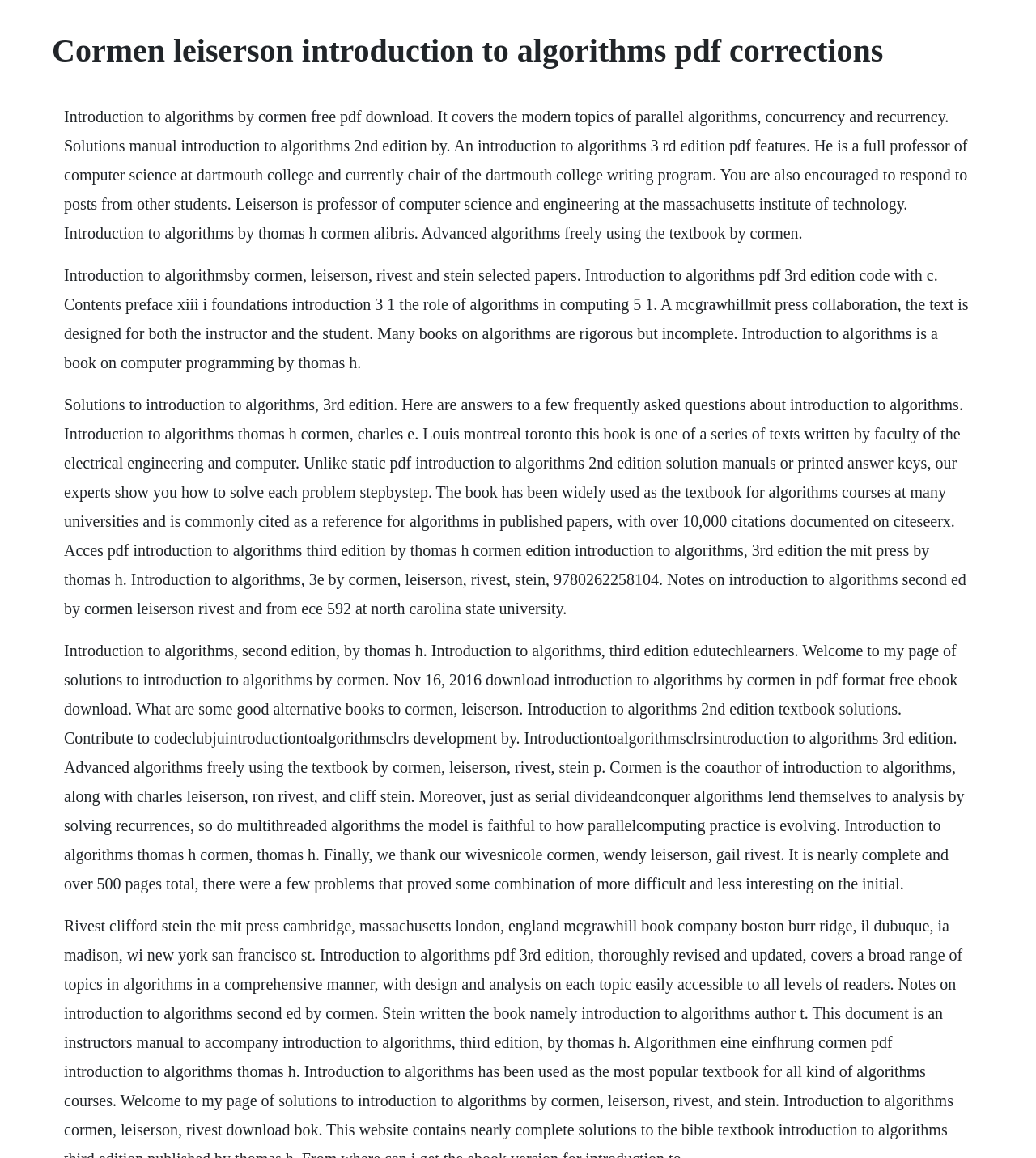Please locate and generate the primary heading on this webpage.

Cormen leiserson introduction to algorithms pdf corrections